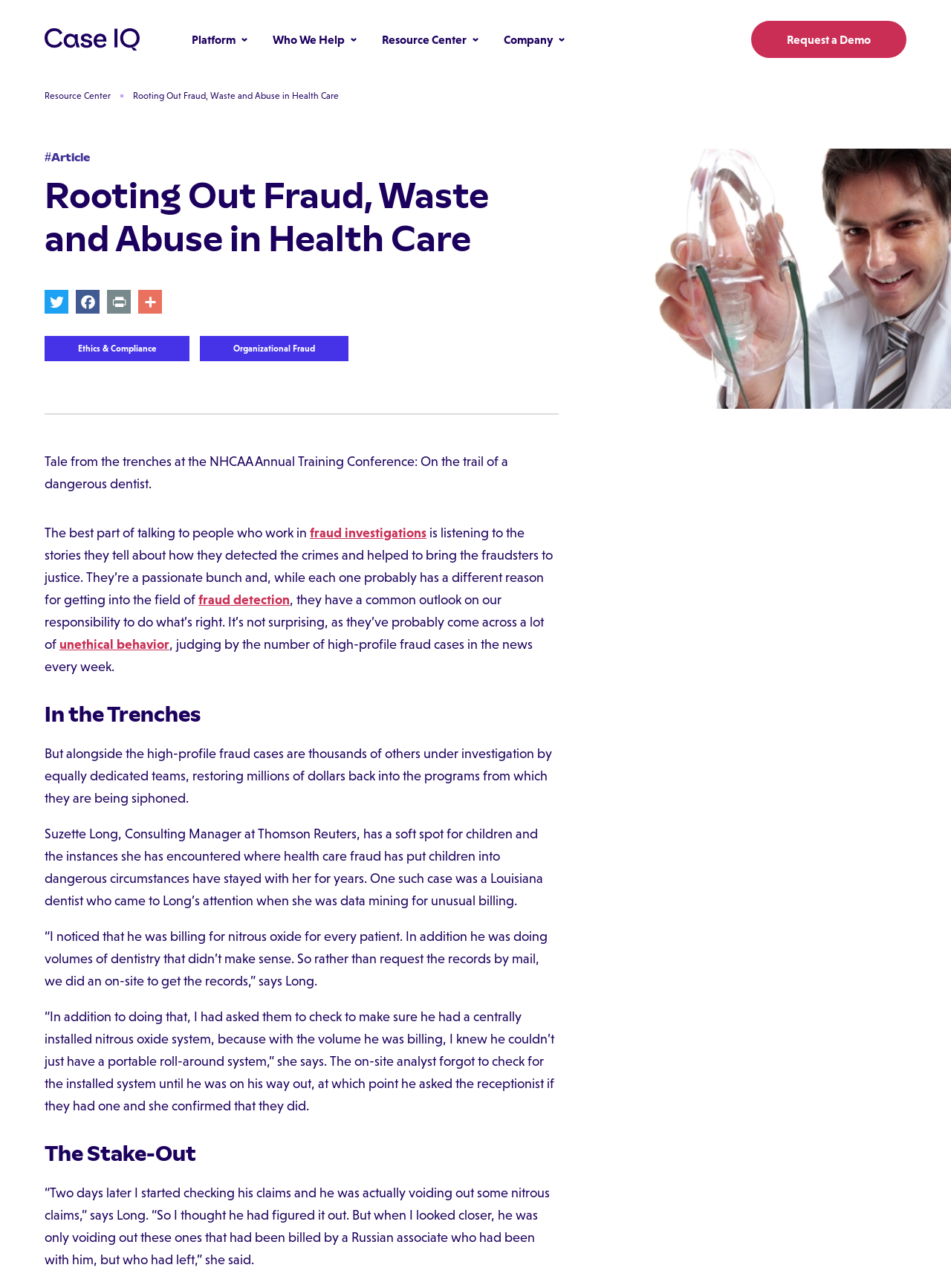Return the bounding box coordinates of the UI element that corresponds to this description: "Templates". The coordinates must be given as four float numbers in the range of 0 and 1, [left, top, right, bottom].

[0.605, 0.132, 0.758, 0.15]